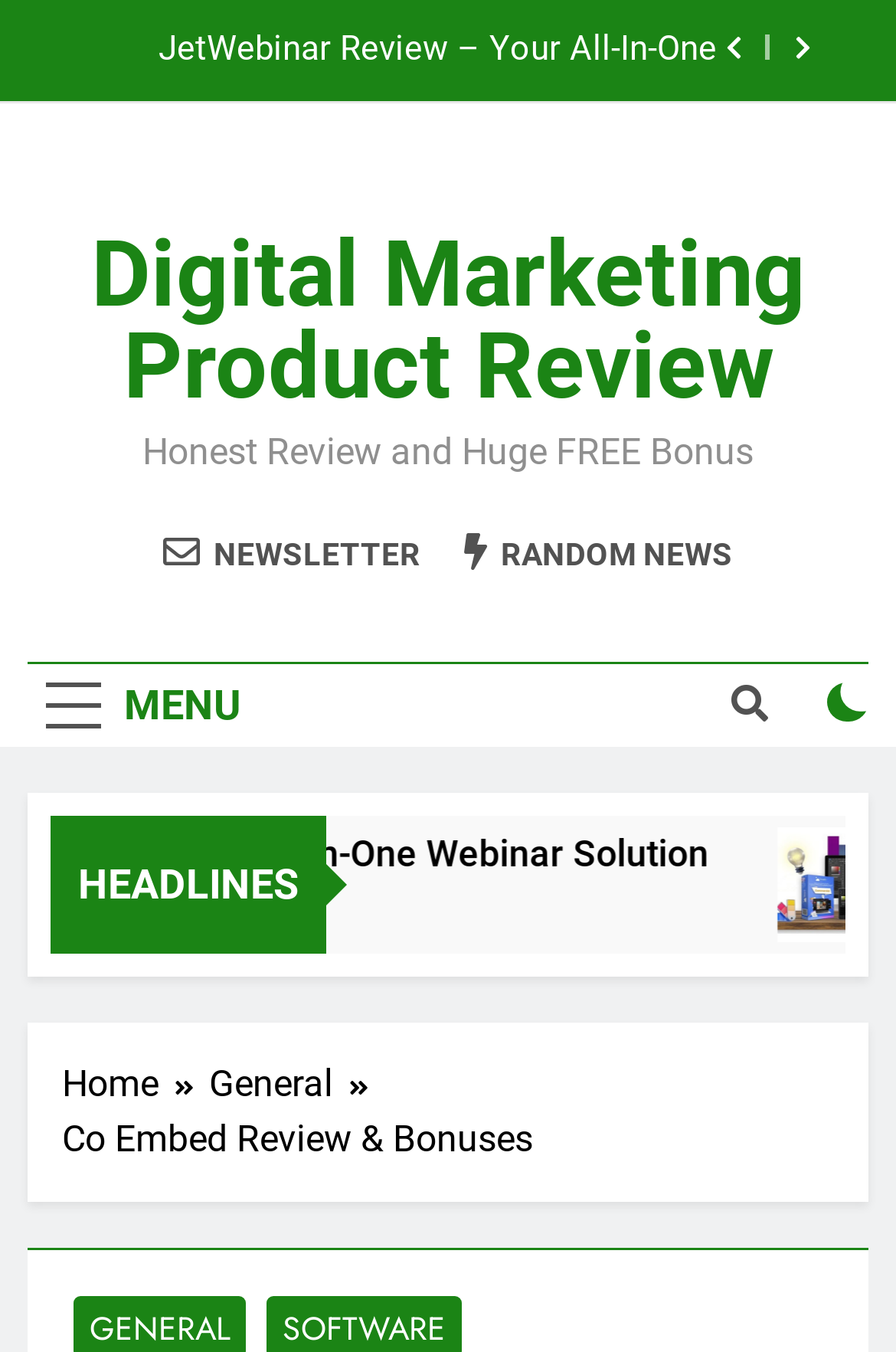What is the purpose of the checkbox?
Refer to the image and answer the question using a single word or phrase.

Unknown